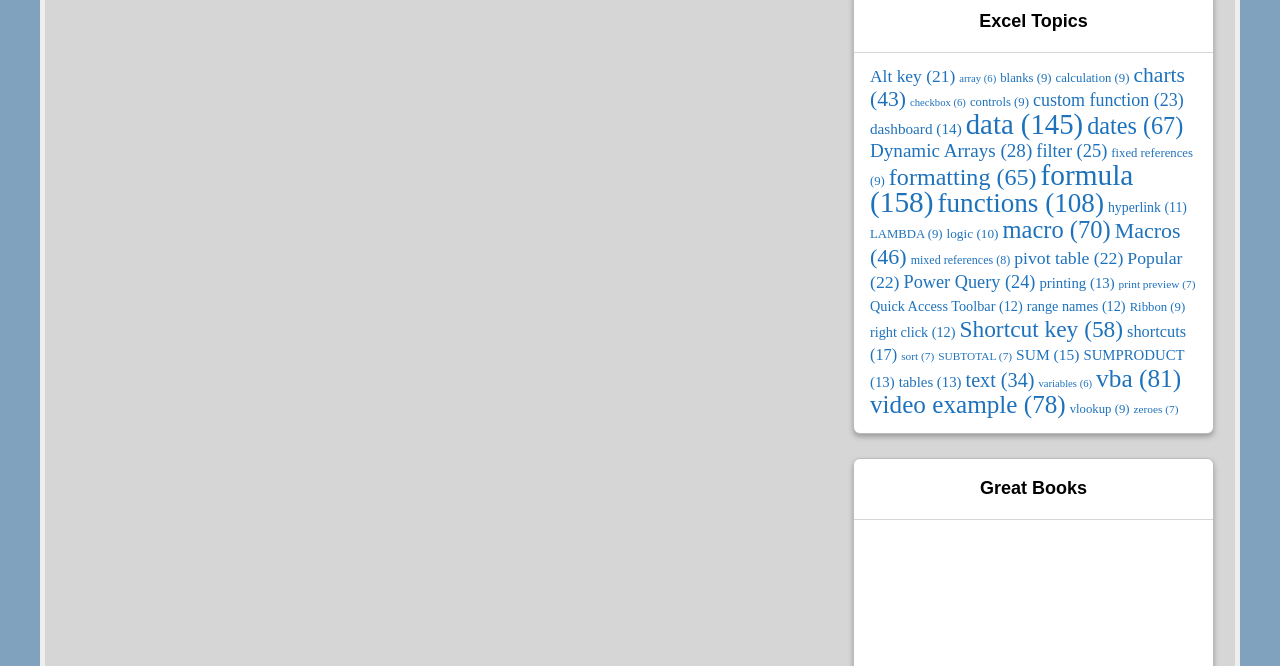How many categories are there?
Look at the image and provide a short answer using one word or a phrase.

30